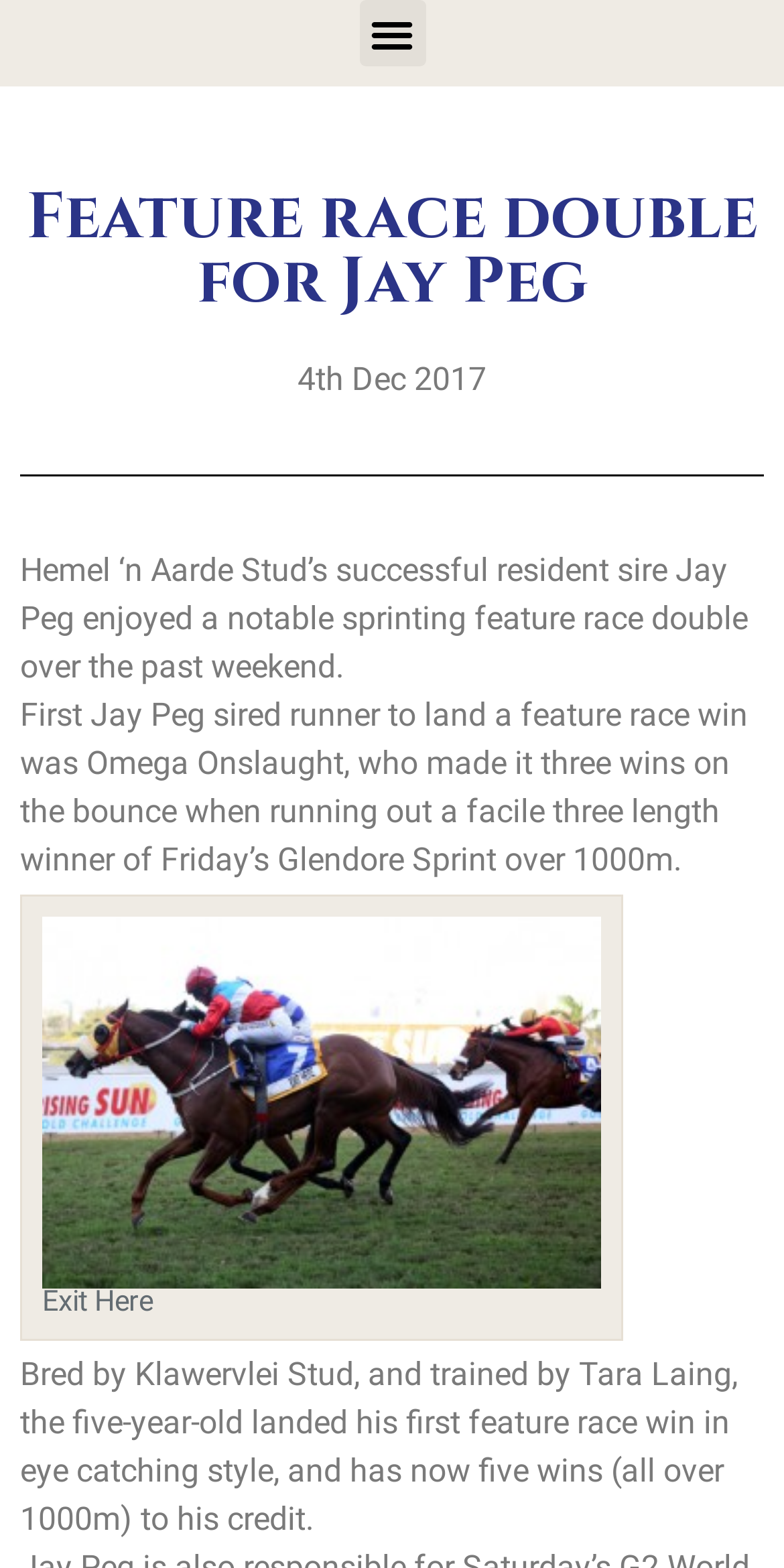What is the distance of the Glendore Sprint?
Refer to the image and give a detailed answer to the query.

The webpage mentions that Omega Onslaught won the Glendore Sprint over 1000m, which indicates the distance of the race.